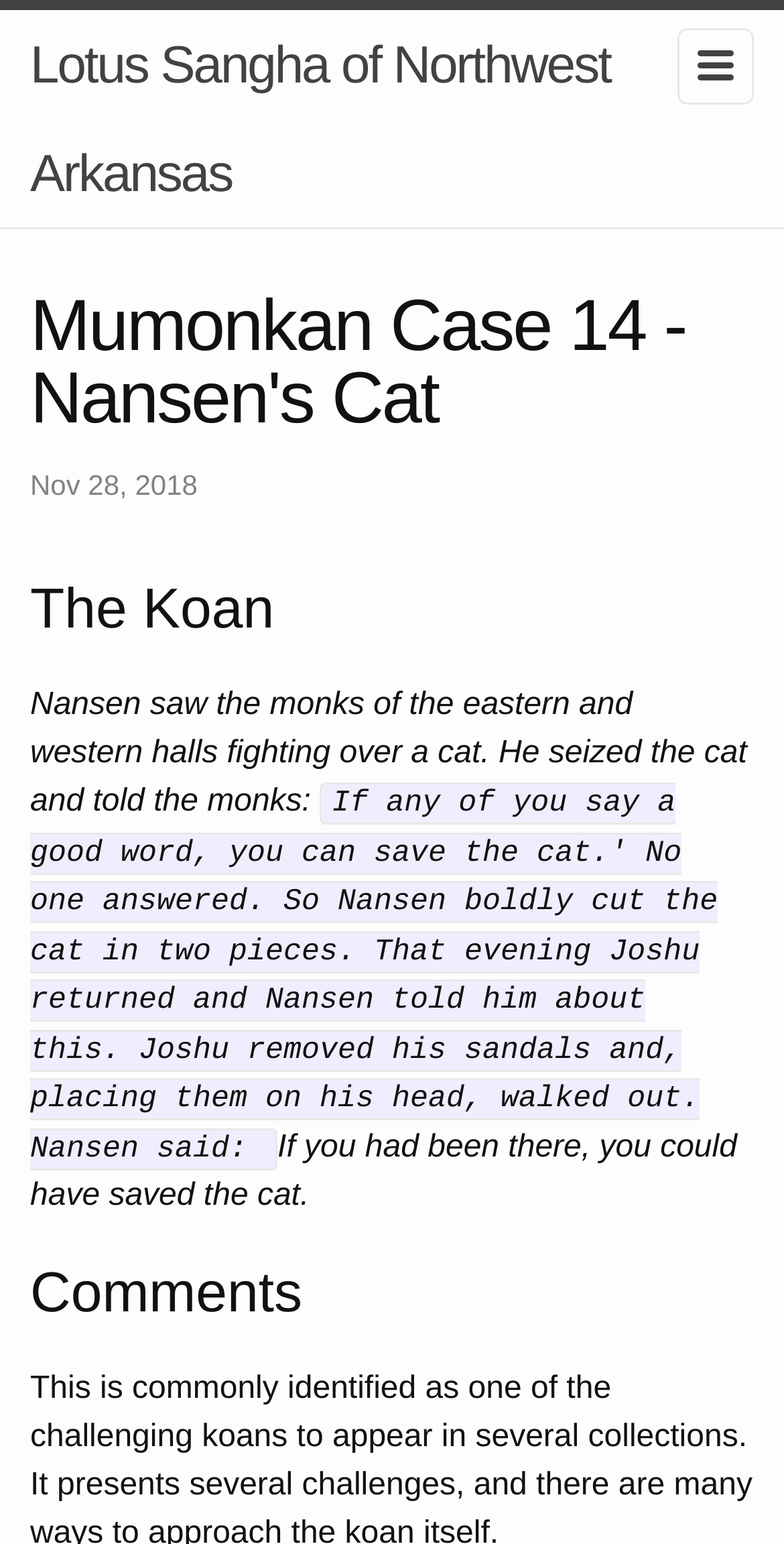How many headings are there in the article?
Using the visual information, answer the question in a single word or phrase.

3